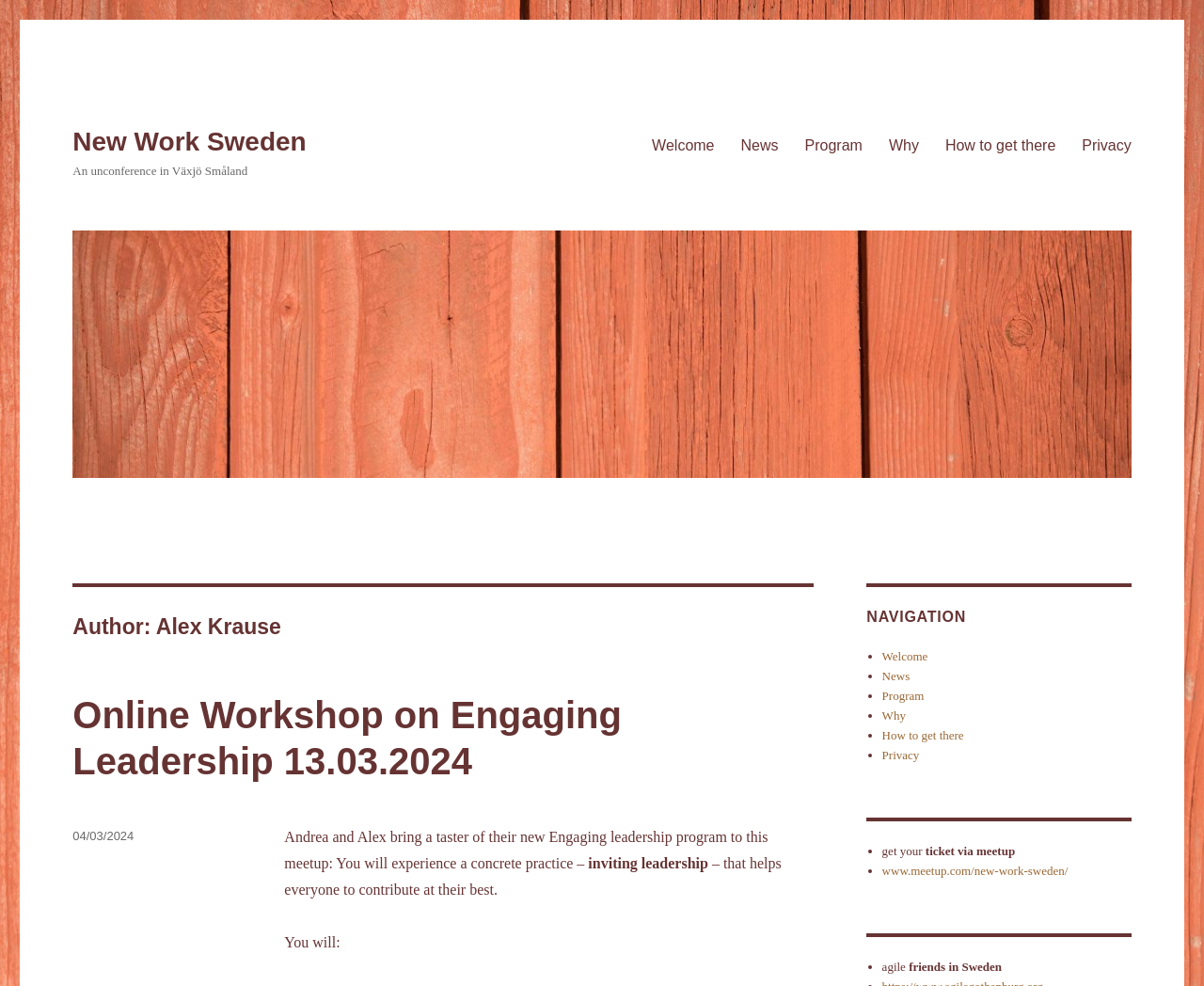What is the platform mentioned for getting tickets for the unconference?
Utilize the image to construct a detailed and well-explained answer.

The webpage mentions 'get your ticket via meetup', so the platform mentioned for getting tickets for the unconference is 'Meetup'.